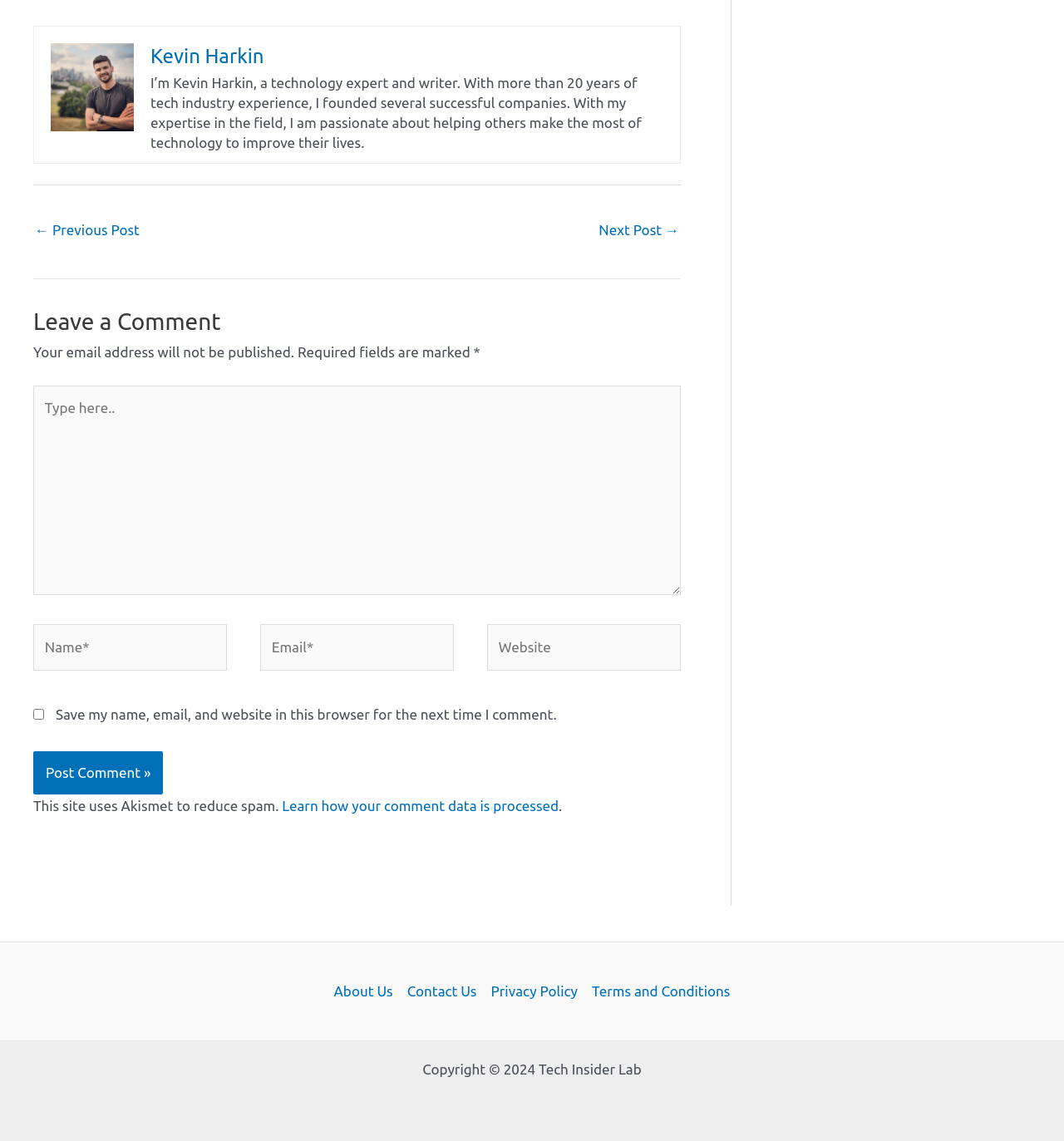Please determine the bounding box coordinates of the area that needs to be clicked to complete this task: 'Visit the 'About Us' page'. The coordinates must be four float numbers between 0 and 1, formatted as [left, top, right, bottom].

[0.314, 0.858, 0.376, 0.879]